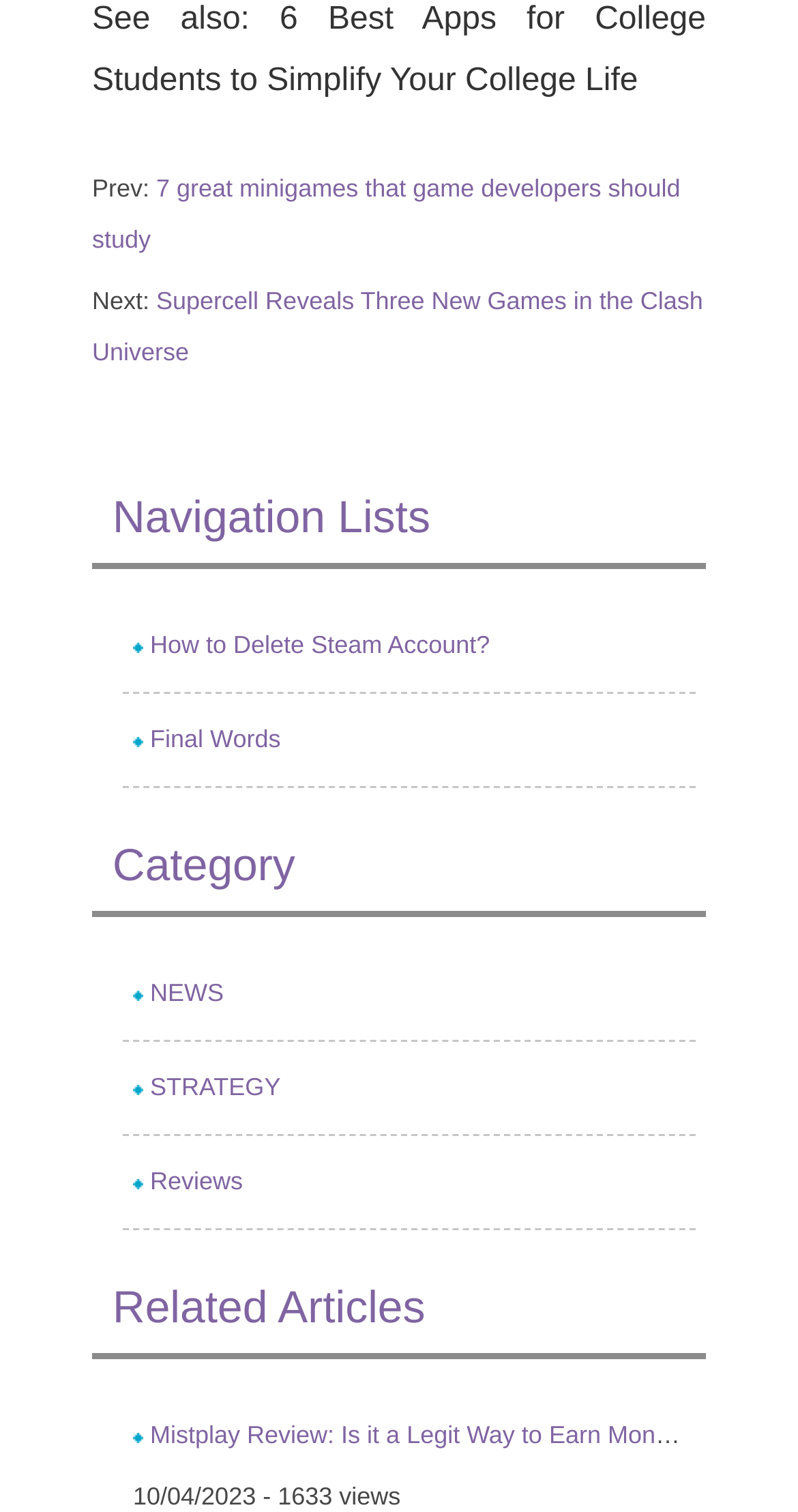Using the element description: "Harem: Jiali three thousand", determine the bounding box coordinates. The coordinates should be in the format [left, top, right, bottom], with values between 0 and 1.

None